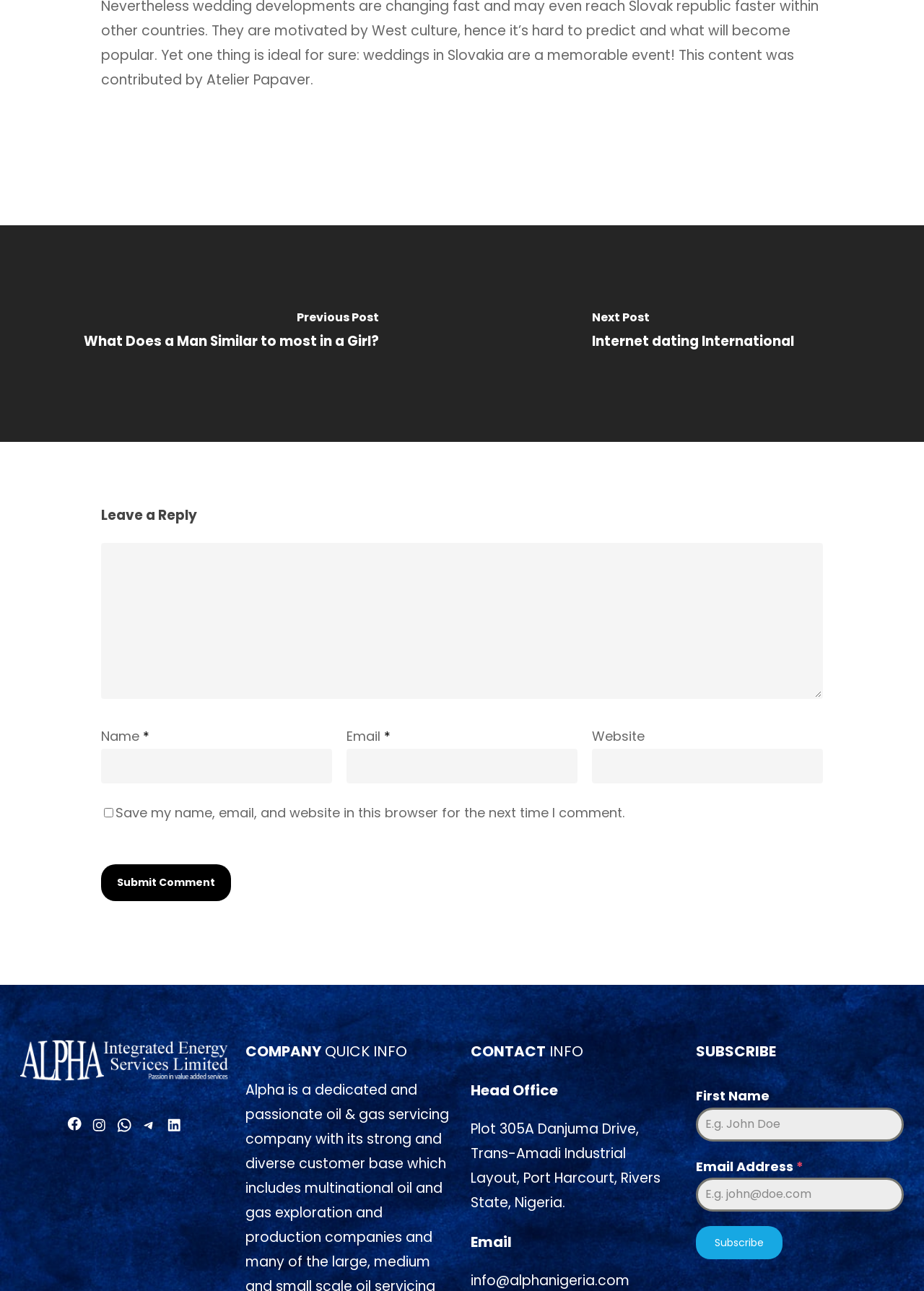Find the bounding box coordinates of the element you need to click on to perform this action: 'Follow on Facebook'. The coordinates should be represented by four float values between 0 and 1, in the format [left, top, right, bottom].

[0.072, 0.864, 0.089, 0.881]